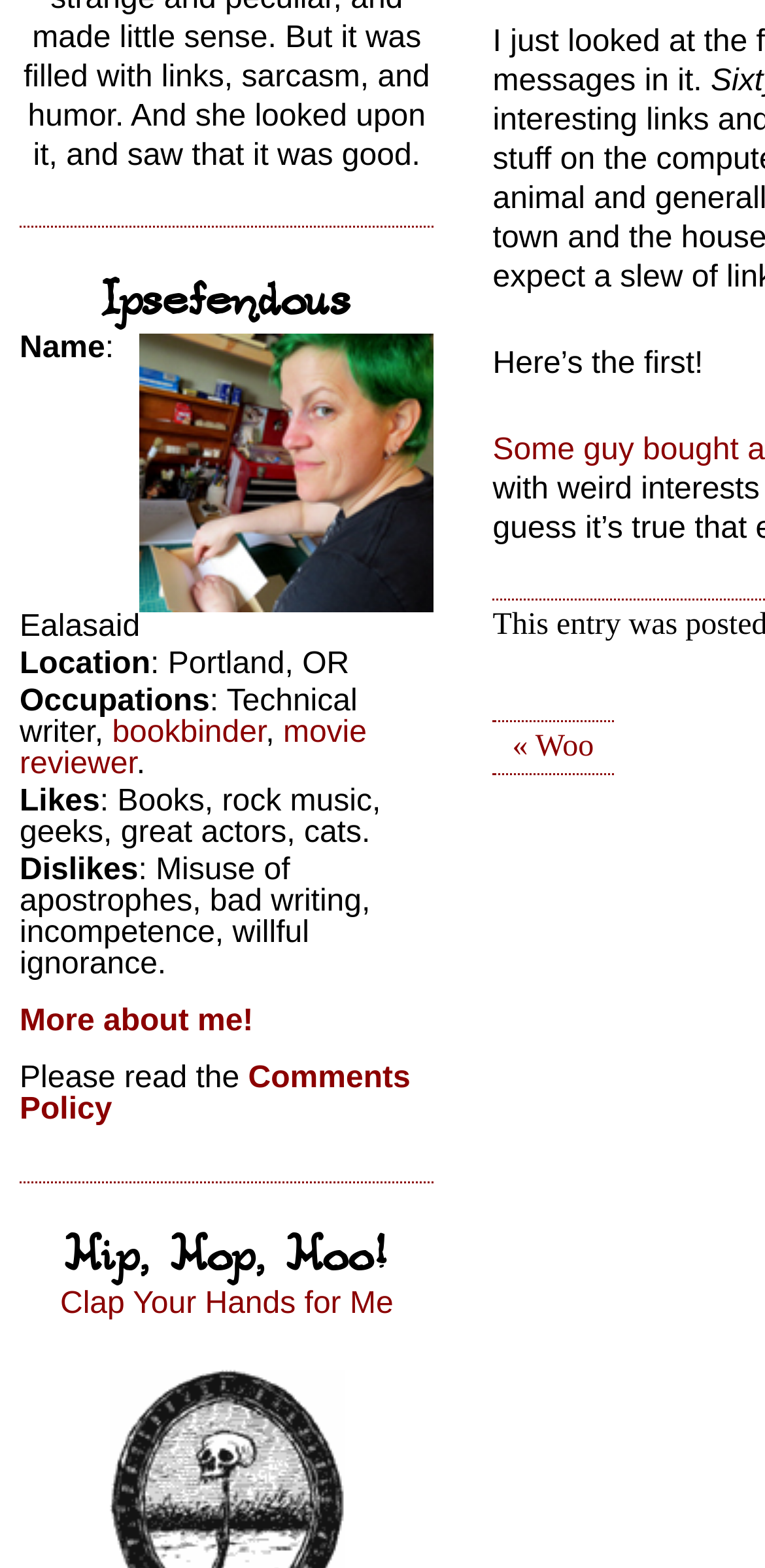Please provide the bounding box coordinate of the region that matches the element description: More about me!. Coordinates should be in the format (top-left x, top-left y, bottom-right x, bottom-right y) and all values should be between 0 and 1.

[0.026, 0.641, 0.331, 0.662]